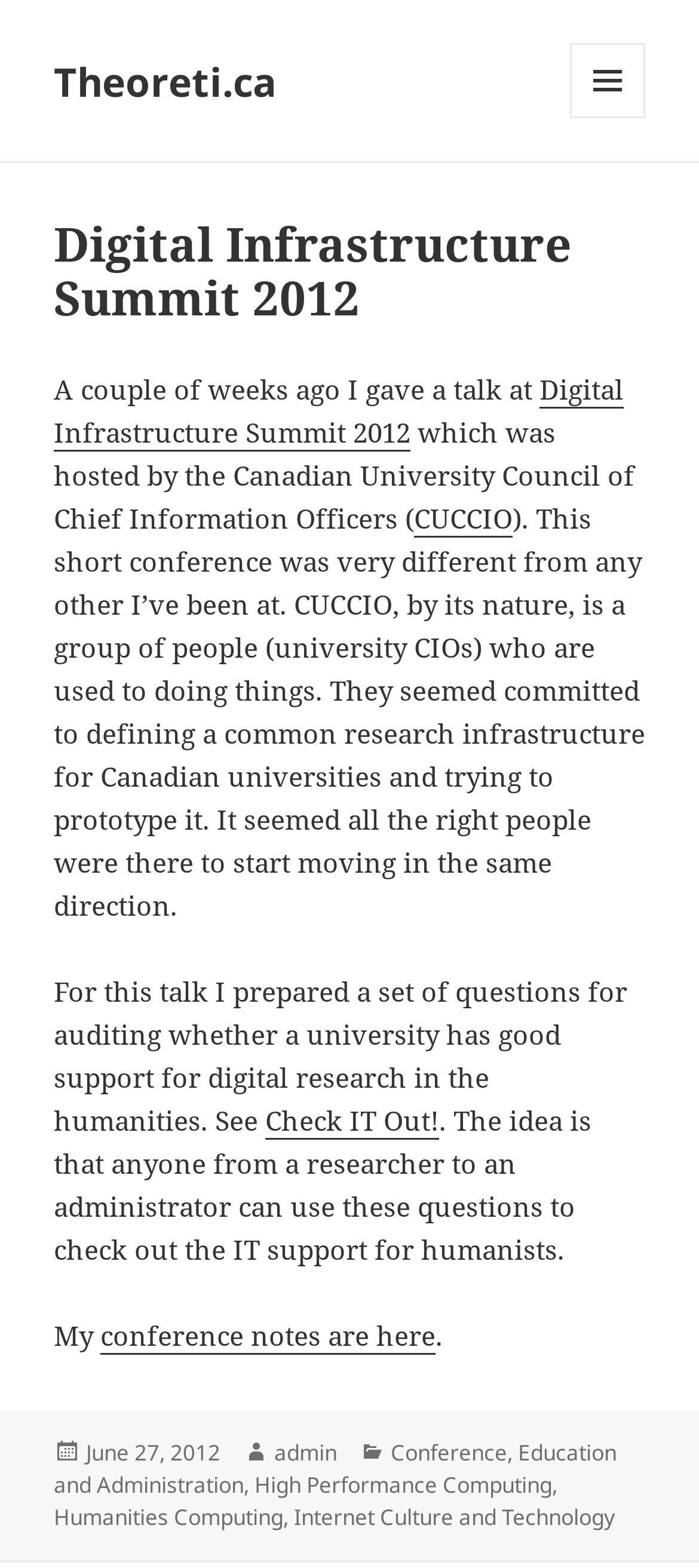What is the name of the organization hosting the conference?
Look at the image and respond with a single word or a short phrase.

CUCCIO